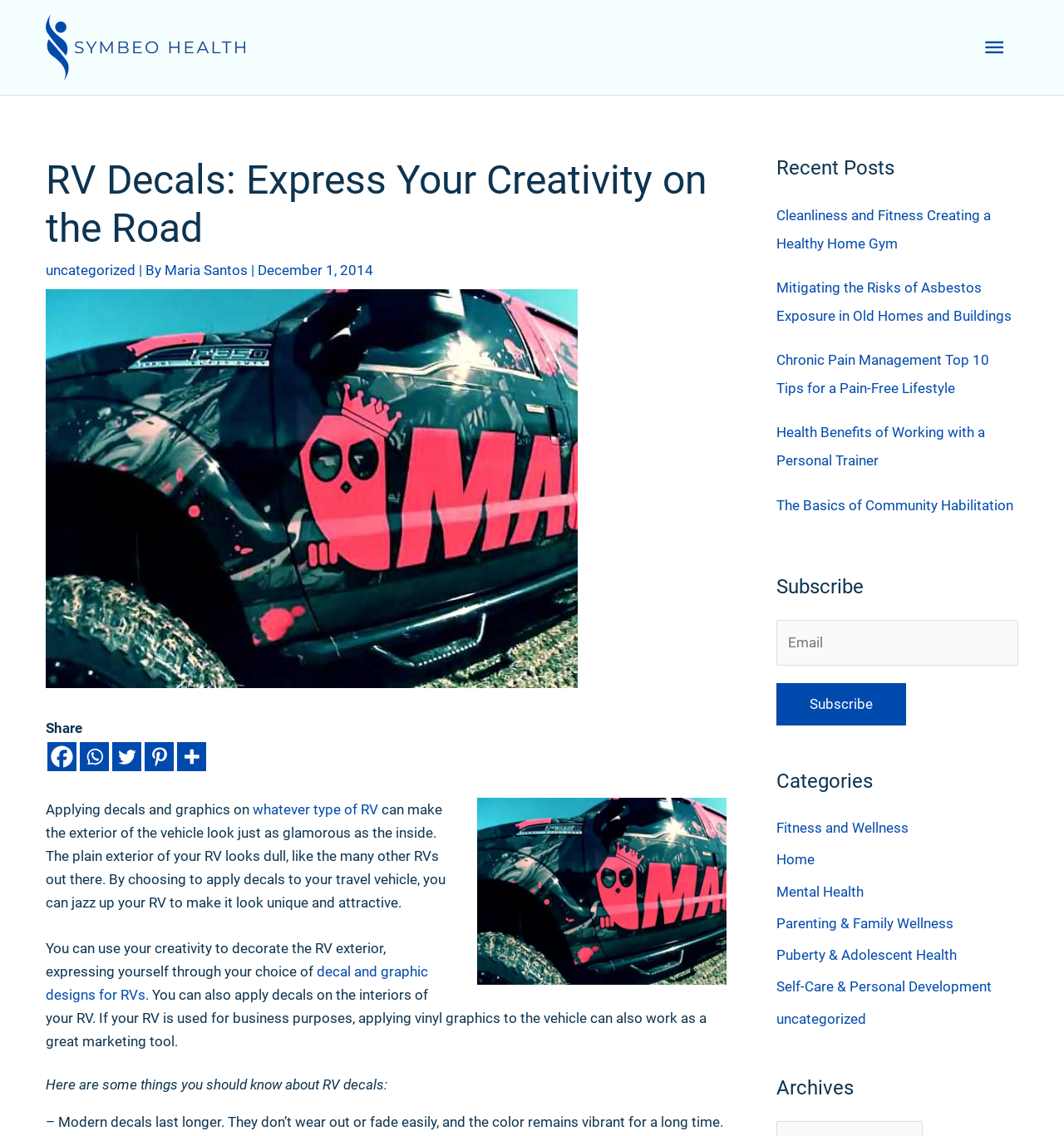Identify the first-level heading on the webpage and generate its text content.

RV Decals: Express Your Creativity on the Road